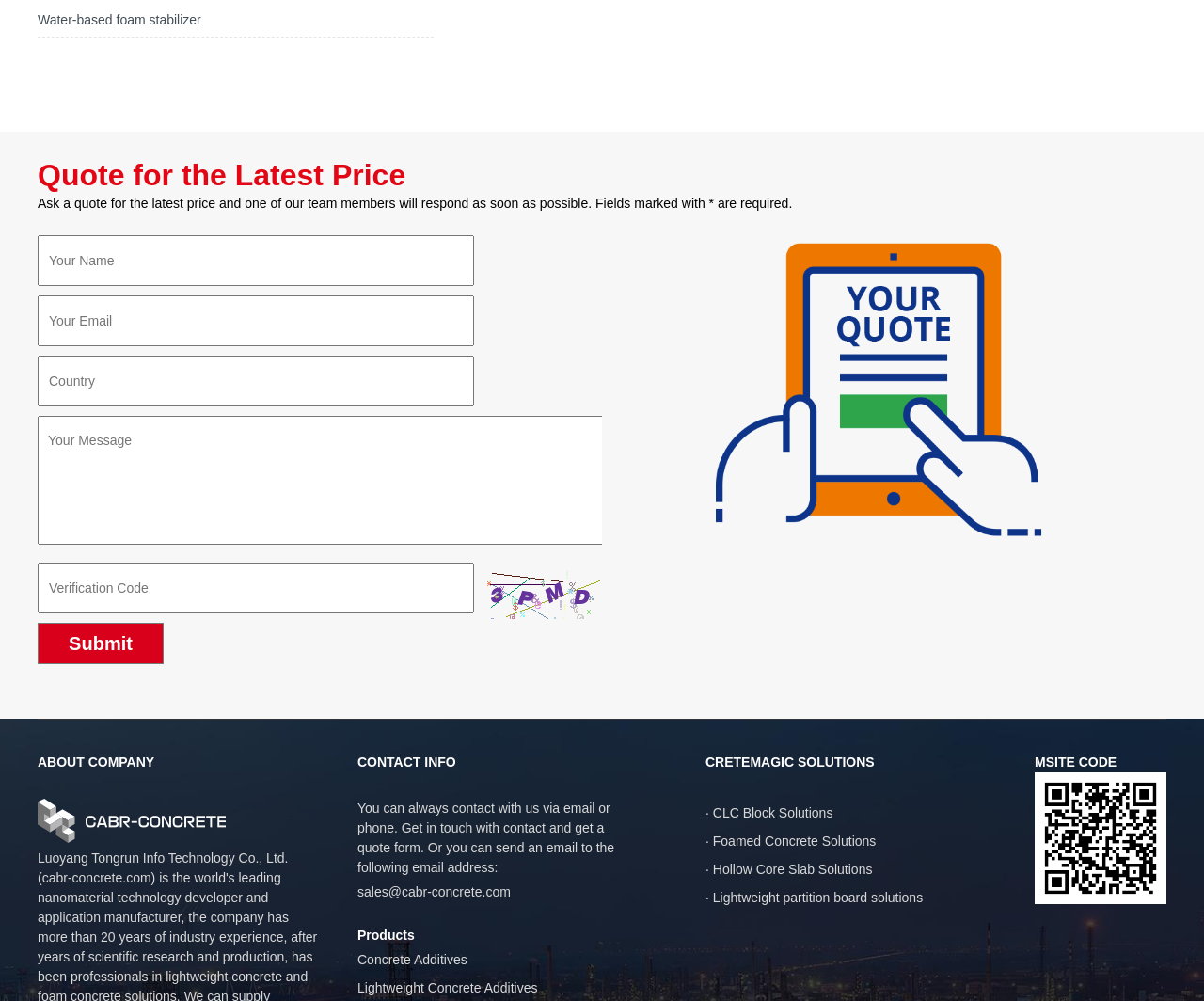Indicate the bounding box coordinates of the clickable region to achieve the following instruction: "Click the 'Submit' button."

[0.031, 0.622, 0.136, 0.664]